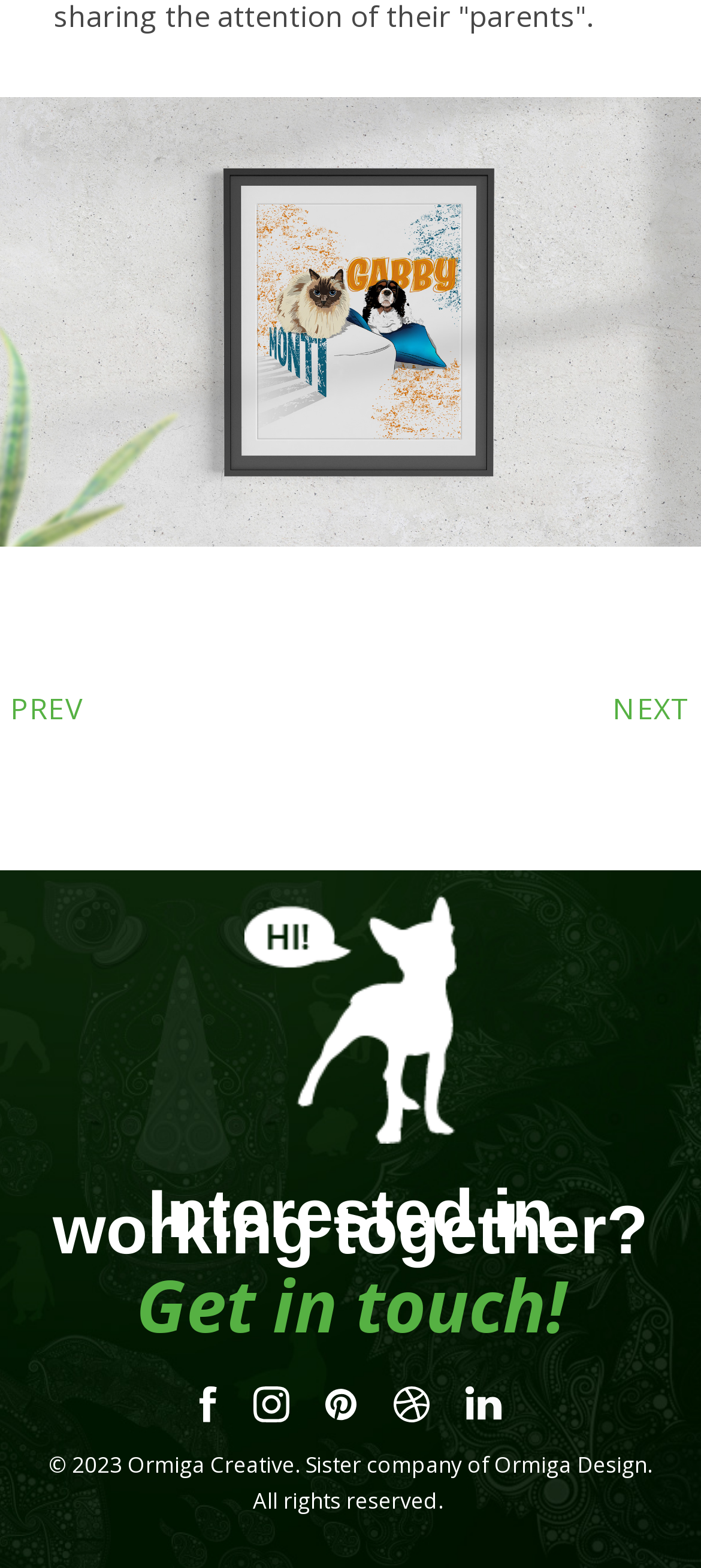What is the company name mentioned in the footer?
Based on the image, answer the question with as much detail as possible.

The company name is mentioned in the footer section of the webpage, specifically in the copyright text '© 2023 Ormiga Creative. Sister company of Ormiga Design. All rights reserved.'